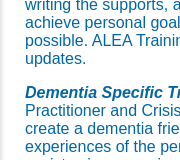Please provide a comprehensive response to the question below by analyzing the image: 
Who conducts the Dementia Specific Training?

According to the caption, the Dementia Specific Training is conducted by a Certified Dementia Practitioner and a Crisis Prevention trainer, ensuring that caregivers receive expert guidance in supporting individuals with dementia.